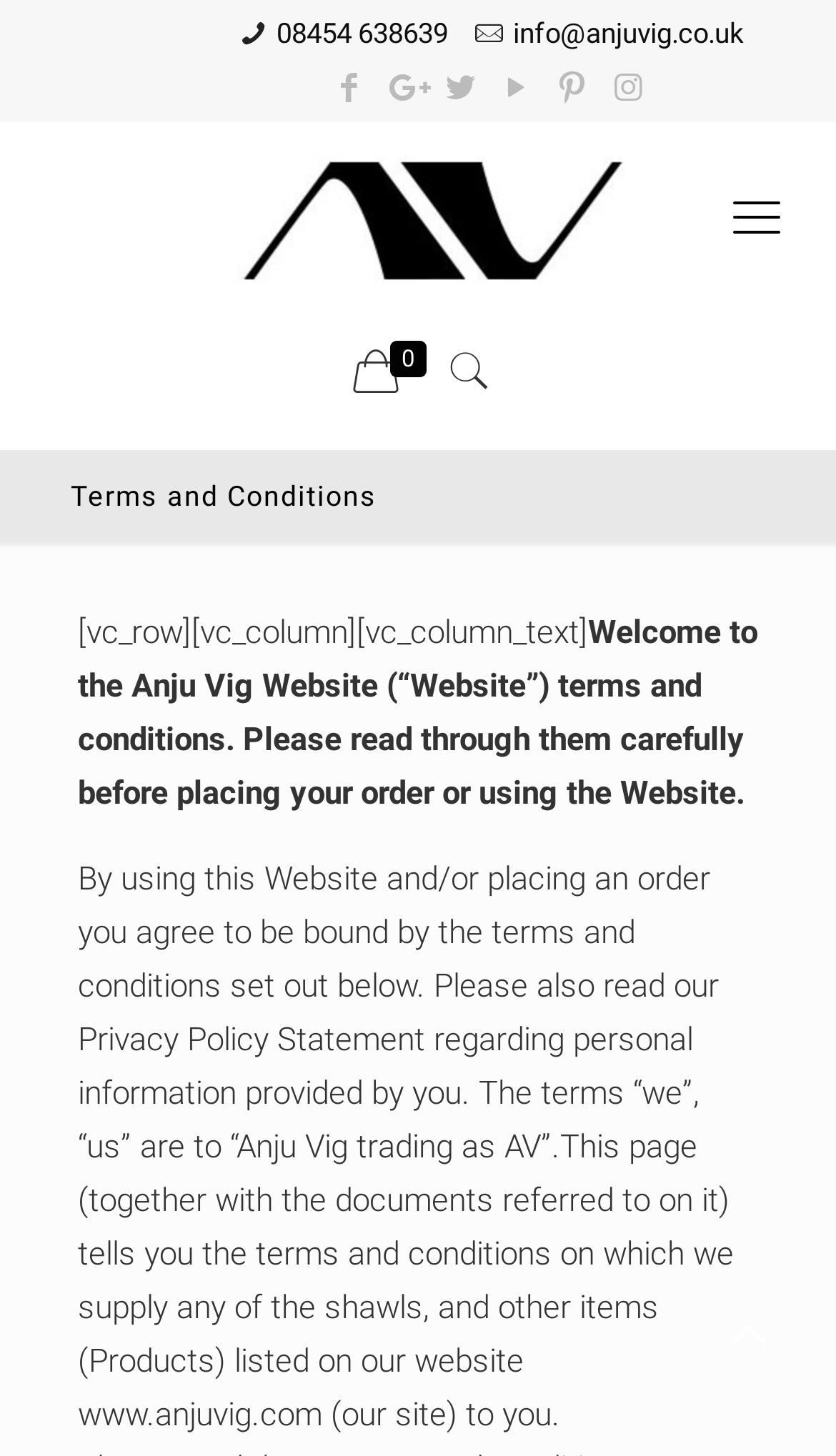How many social media links are there?
Relying on the image, give a concise answer in one word or a brief phrase.

6